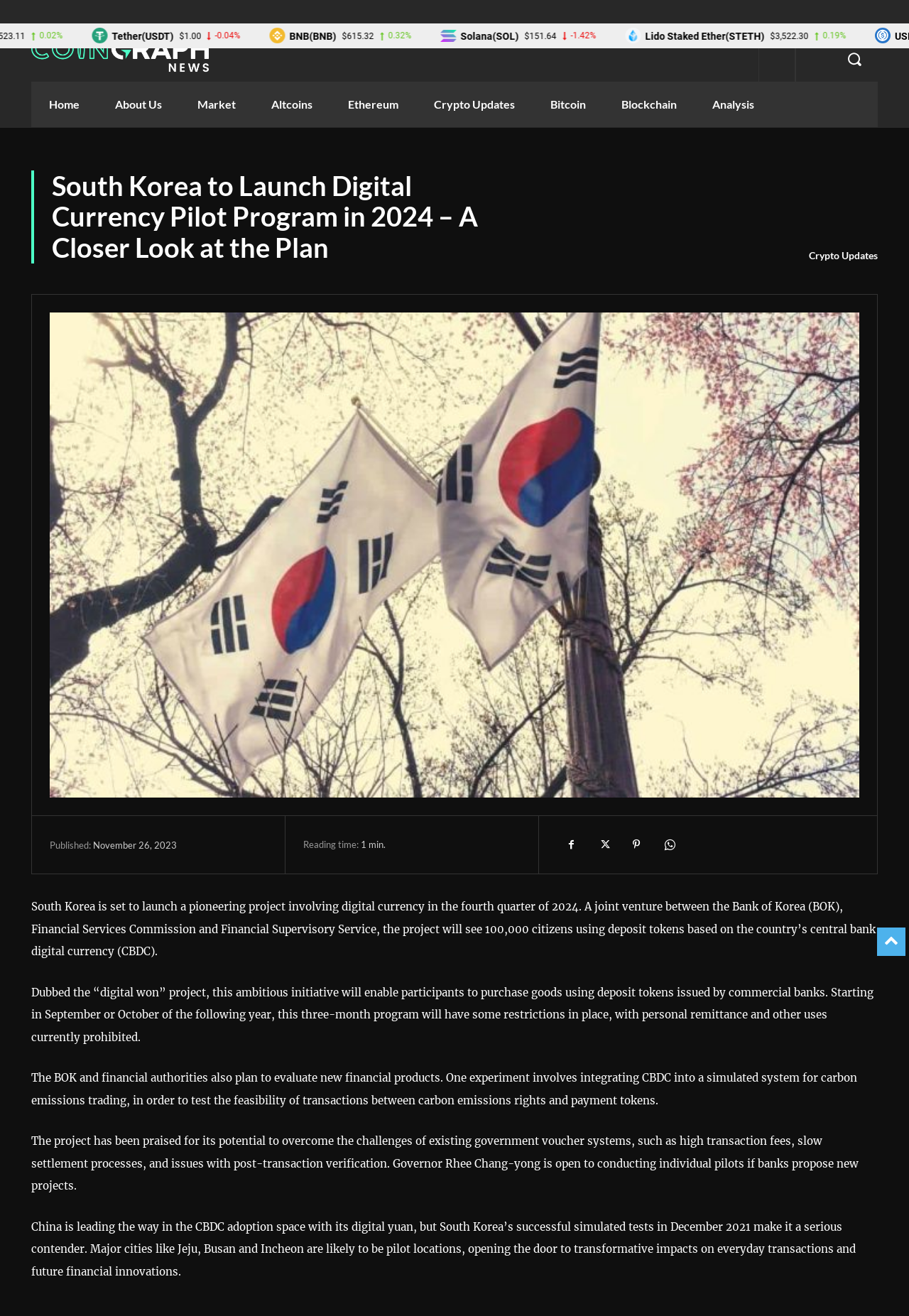How many citizens will participate in the digital currency pilot program?
Please look at the screenshot and answer using one word or phrase.

100,000